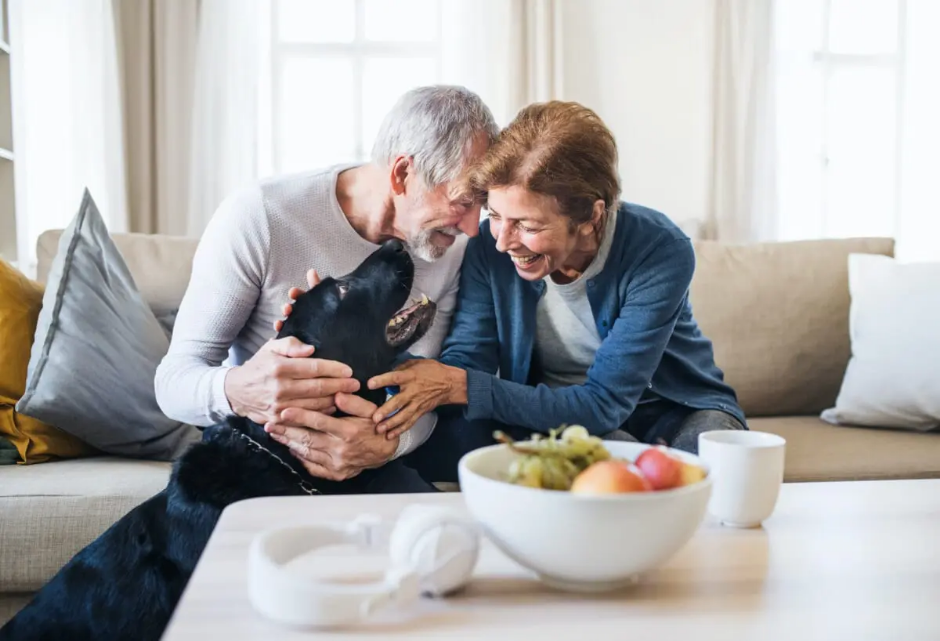Elaborate on the contents of the image in a comprehensive manner.

A joyful couple enjoys a tender moment on their couch as they play with their loving black dog. The scene exudes warmth and happiness, showcasing their affectionate interactions and shared laughter. Around them, the cozy living space is accentuated by vibrant throw pillows on the sofa and a table adorned with a bowl of fresh fruit and a pair of headphones. This image perfectly captures the essence of companionship, making it an ideal complement to information about Colonial Penn Medicare Supplement Plans, emphasizing both care and connection in later life.